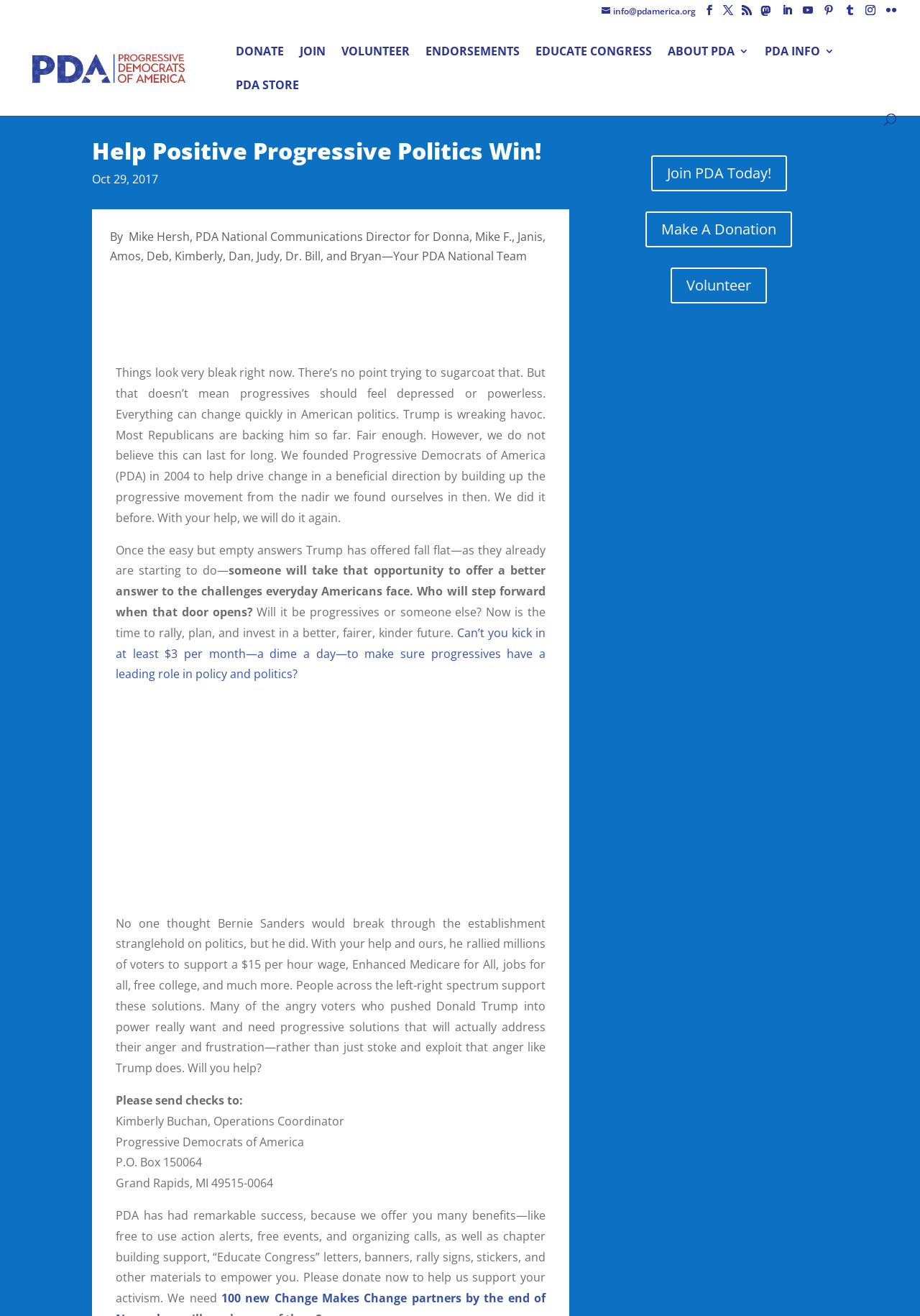What is the purpose of the 'Invest Each Month' link?
Using the screenshot, give a one-word or short phrase answer.

To make a huge difference